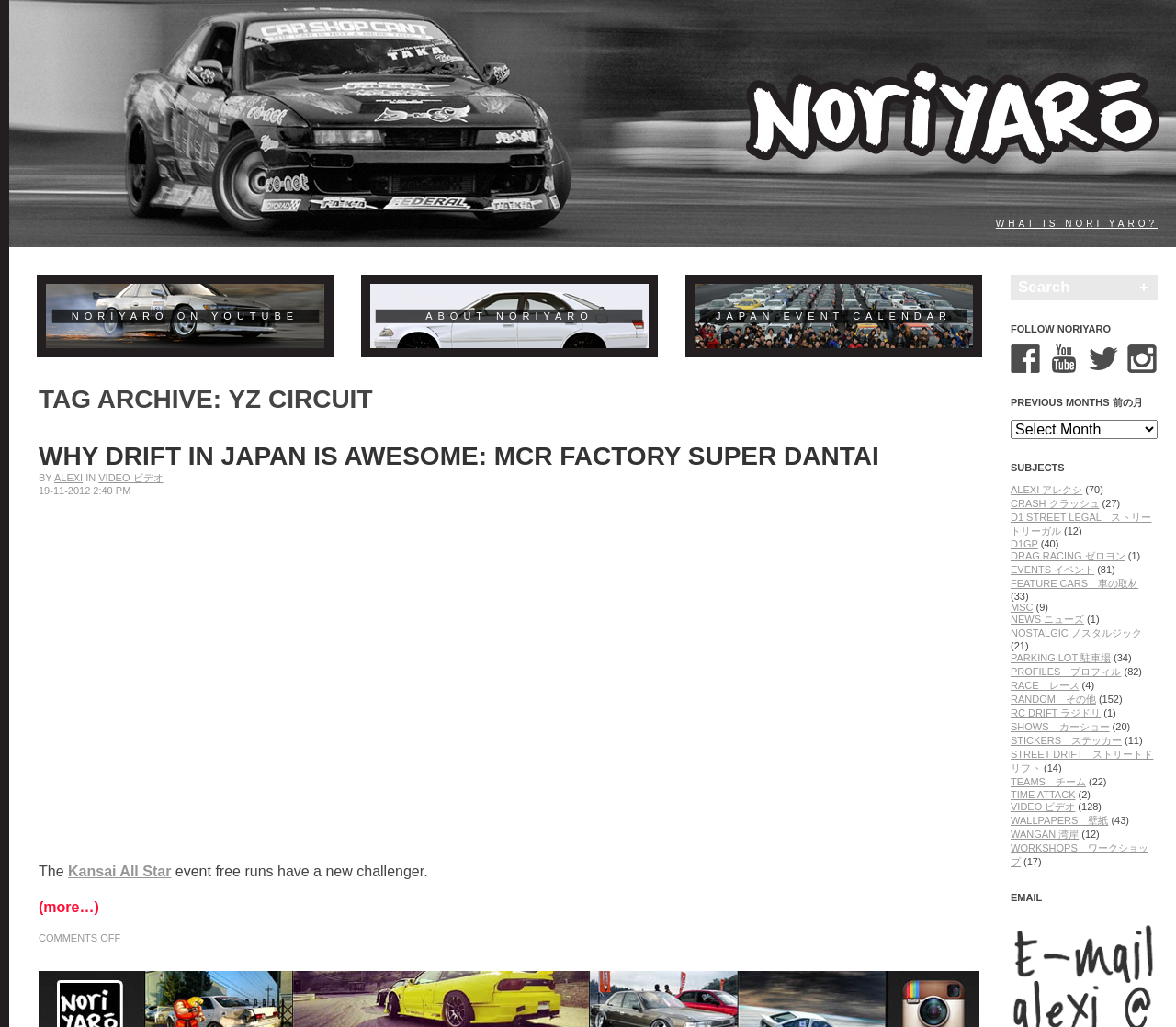Please find the bounding box coordinates of the section that needs to be clicked to achieve this instruction: "Search for something".

None